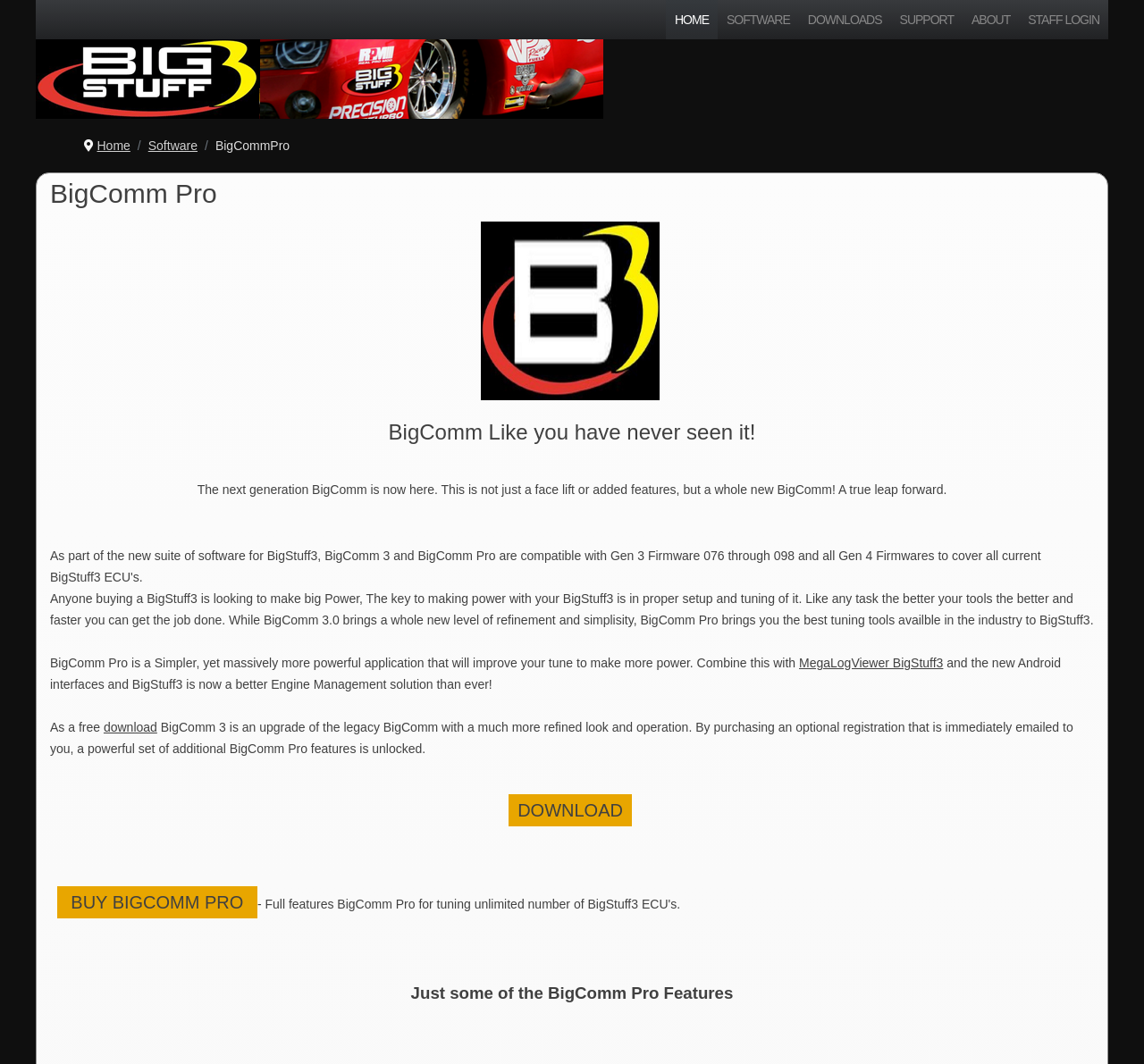Create an elaborate caption for the webpage.

The webpage is about BigComm Pro, a software for BigStuff3, and it appears to be a product information and sales page. At the top, there is a main menu with links to HOME, SOFTWARE, DOWNLOADS, SUPPORT, ABOUT, and STAFF LOGIN. Below the main menu, there is a breadcrumbs navigation section with links to Home and Software.

The page has a prominent heading "BigComm Pro" followed by the company logo and a tagline "BigComm Like you have never seen it!". There is a brief introduction to BigComm Pro, describing it as a next-generation software that brings a whole new level of refinement and simplicity.

The page then highlights the key benefits of BigComm Pro, including its ability to improve tuning and make more power. It also mentions the availability of additional features through an optional registration. There are several paragraphs of text describing the features and benefits of BigComm Pro, including its simplicity, power, and compatibility with Android interfaces.

In the middle of the page, there is a call-to-action section with a "DOWNLOAD" button and a "BUY BIGCOMM PRO" link. The page also lists some of the key features of BigComm Pro, although the specific features are not explicitly stated.

Throughout the page, there are several static text elements and links to other pages or resources, including MegaLogViewer BigStuff3 and a download page. The overall layout of the page is clean and easy to navigate, with clear headings and concise text.